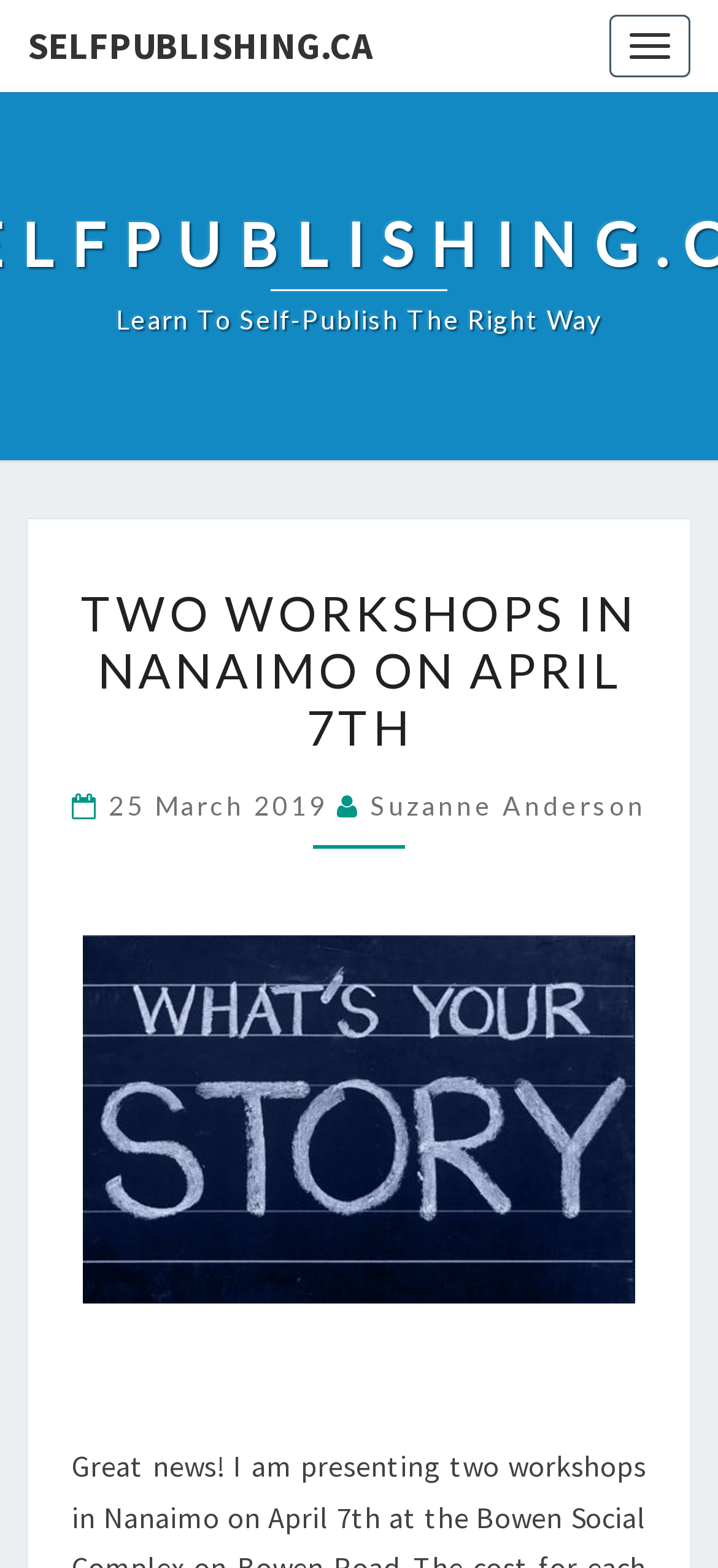Create a detailed narrative of the webpage’s visual and textual elements.

The webpage appears to be an event page for two workshops in Nanaimo on April 7th. At the top right corner, there is a button labeled "Toggle navigation". Below it, on the top left corner, is a link to the website "SELFPUBLISHING.CA". 

The main content of the page is divided into sections. The first section has a header with the title "TWO WORKSHOPS IN NANAIMO ON APRIL 7TH" in large font, which is also repeated as a static text element. Below the title, there is a heading that includes the date "25 March 2019" and the author's name "Suzanne Anderson", both of which are clickable links. The date is also marked as a time element.

Further down, there is another link, but it does not have any visible text. Below that, there is a static text element with a non-breaking space character, which is likely used for formatting purposes.